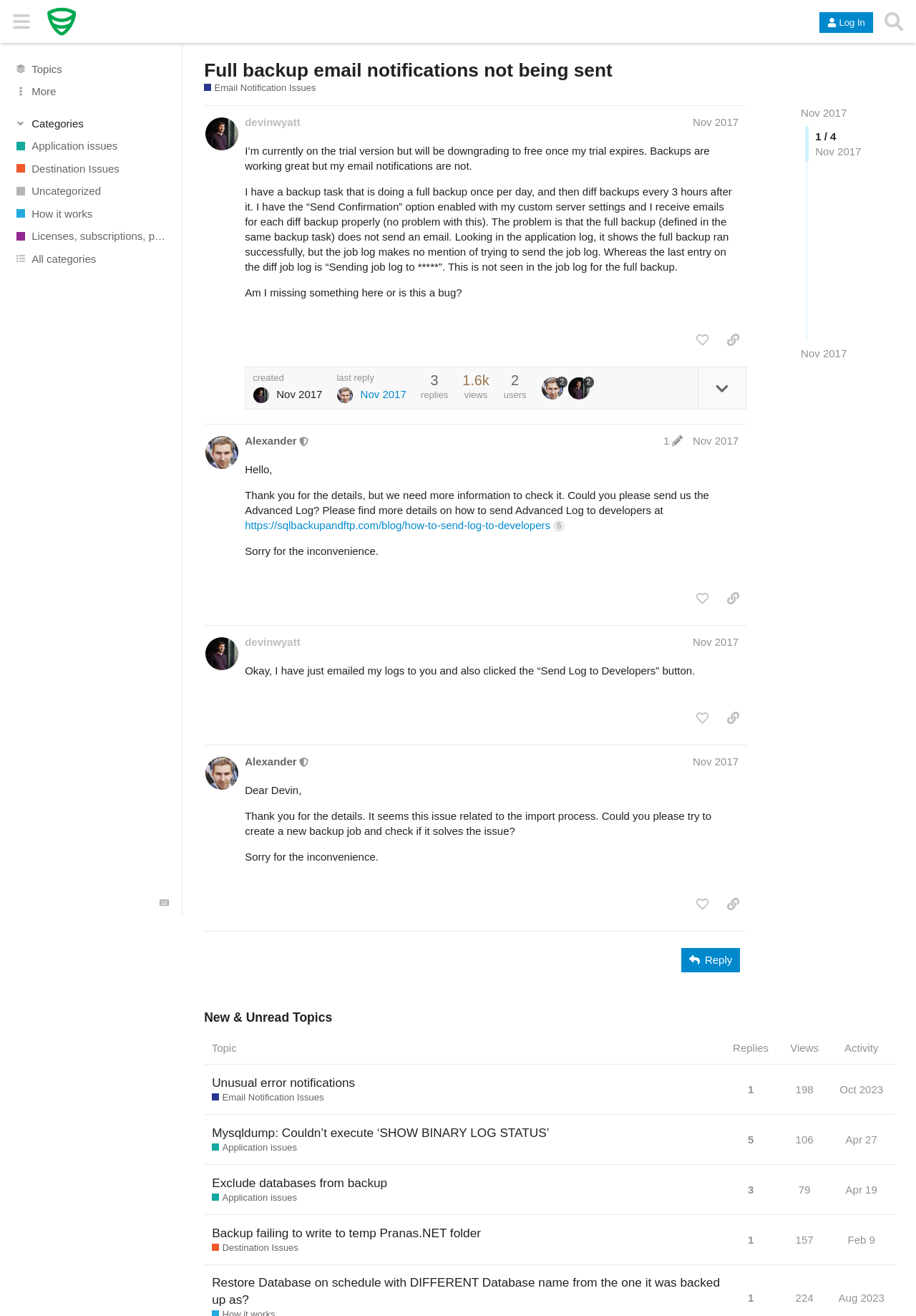What is the name of the user who started the discussion?
Please ensure your answer to the question is detailed and covers all necessary aspects.

The name of the user who started the discussion is 'devinwyatt' which can be inferred from the link 'devinwyatt' present in the 'post #1' region.